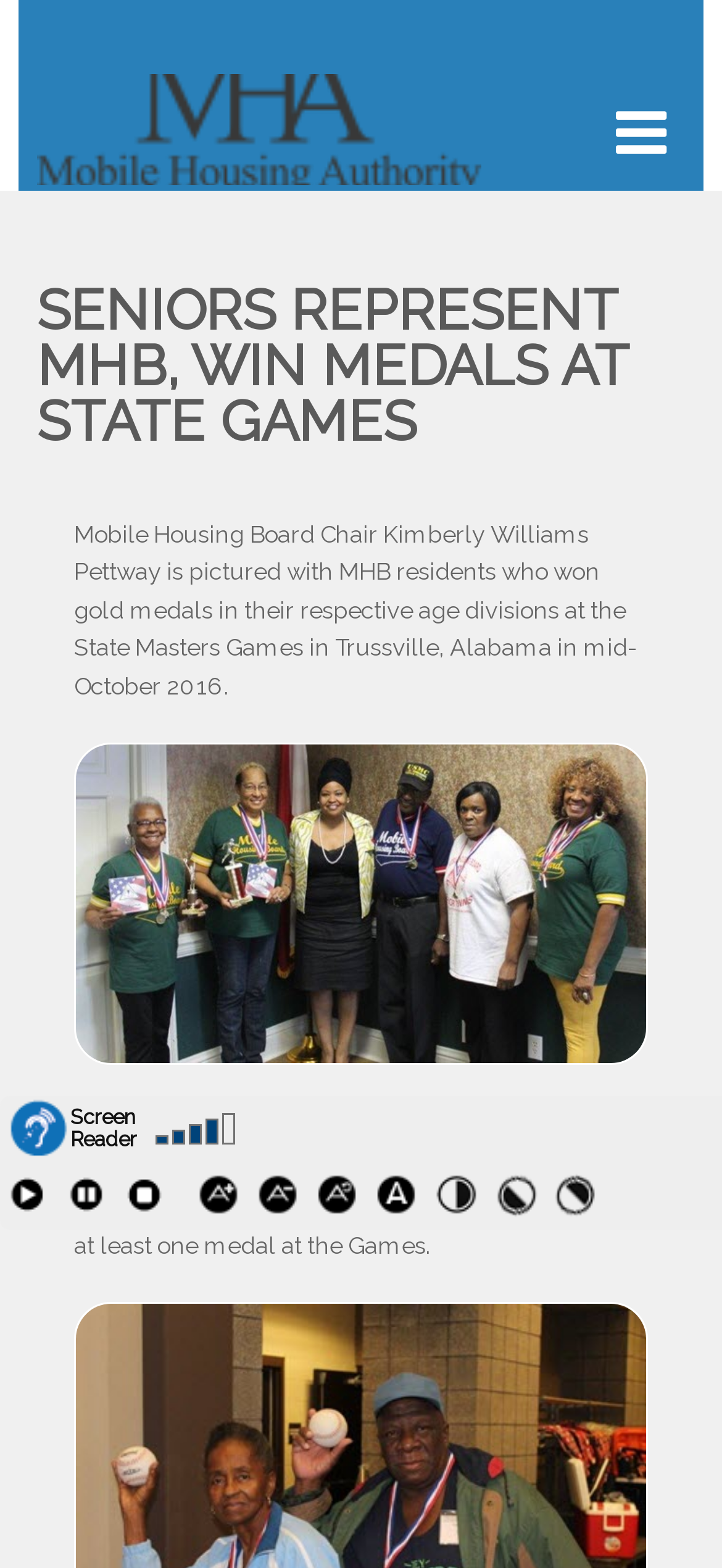Use a single word or phrase to answer this question: 
What is the purpose of the buttons at the bottom of the webpage?

Accessibility options